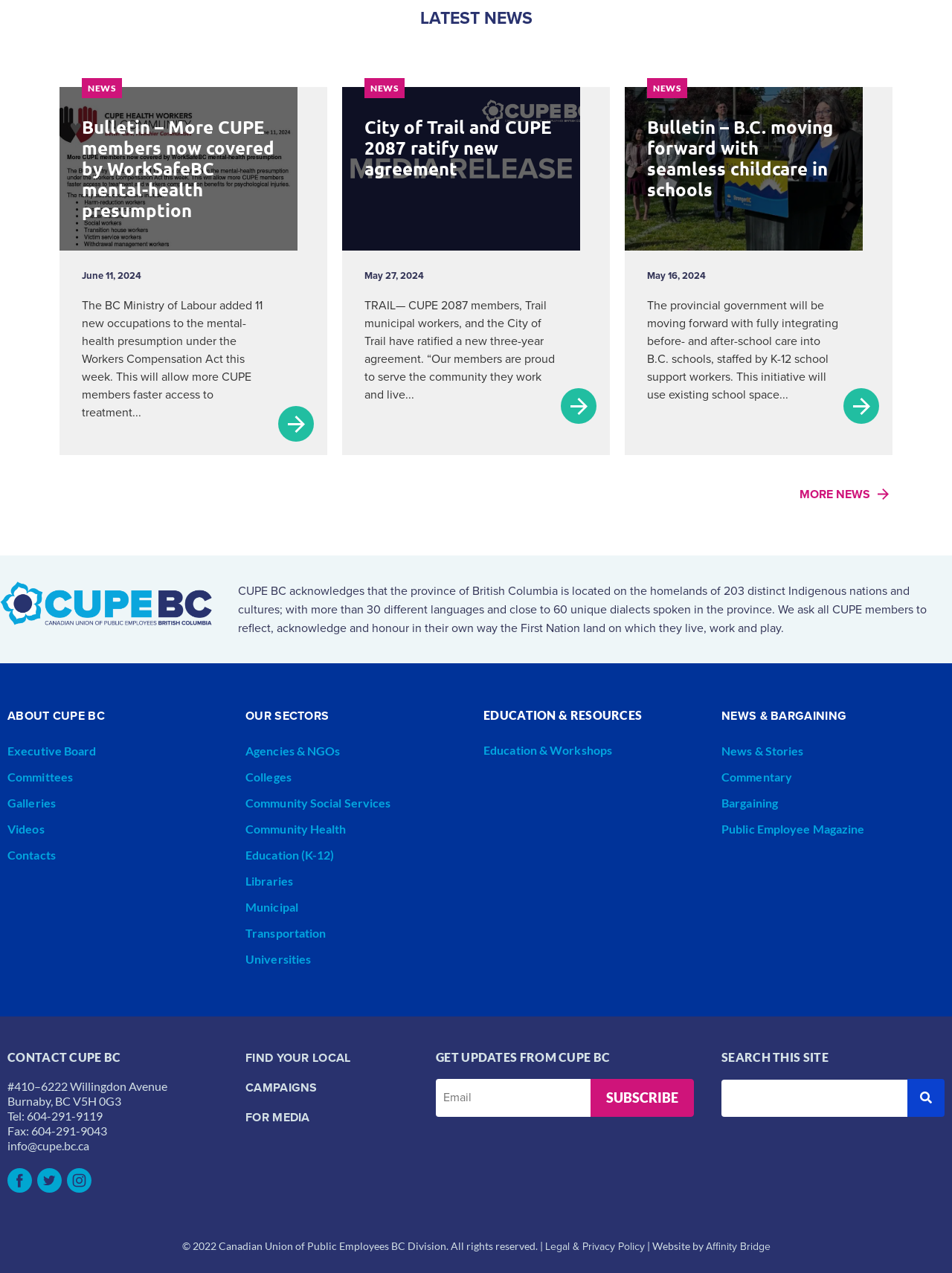What is the contact information for CUPE BC?
Using the information from the image, give a concise answer in one word or a short phrase.

604-291-9119, info@cupe.bc.ca